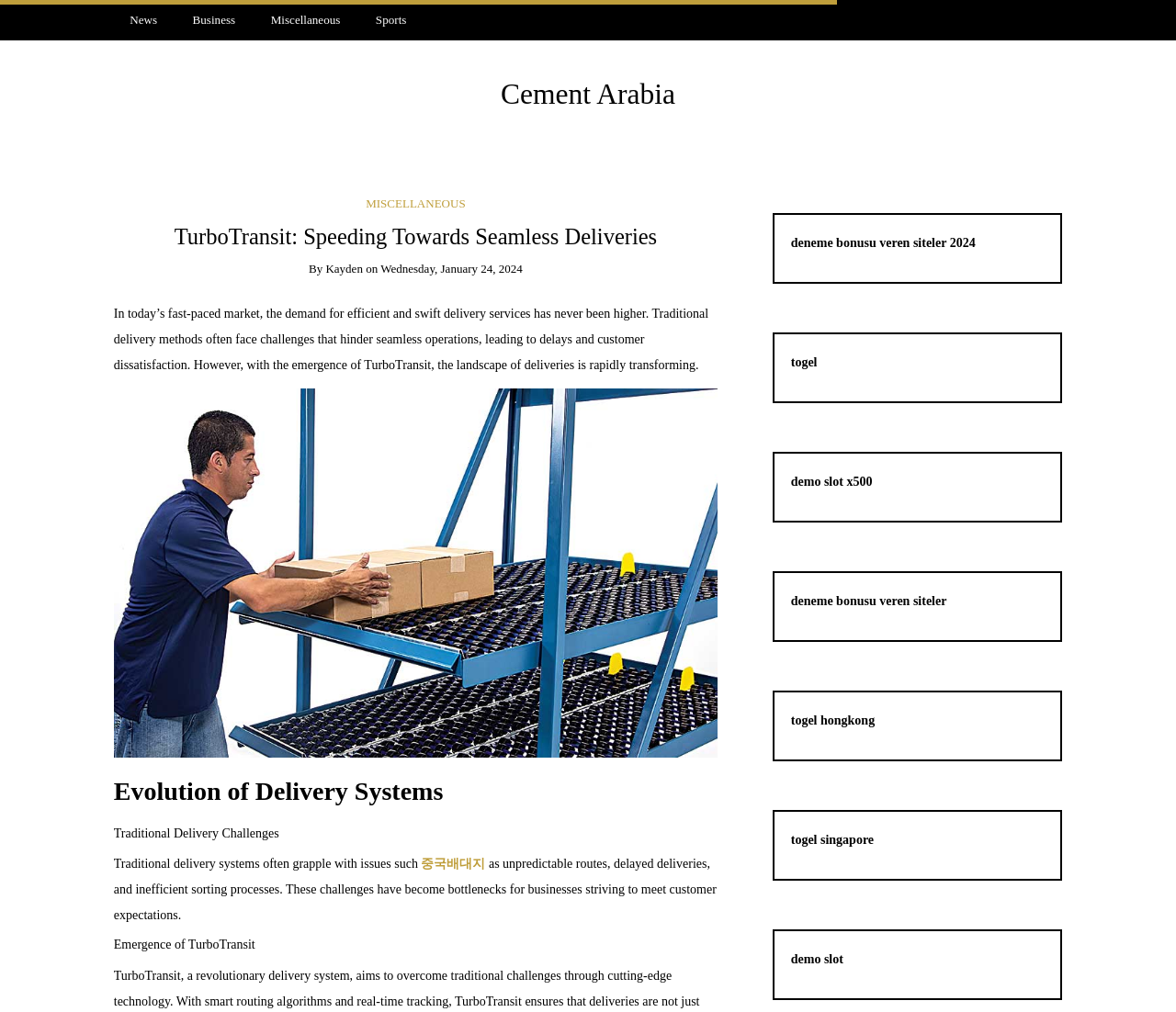What is the name of the company mentioned?
Refer to the image and provide a detailed answer to the question.

The name of the company mentioned is TurboTransit, which can be found in the heading 'TurboTransit: Speeding Towards Seamless Deliveries' and also in the link 'Cement Arabia'.